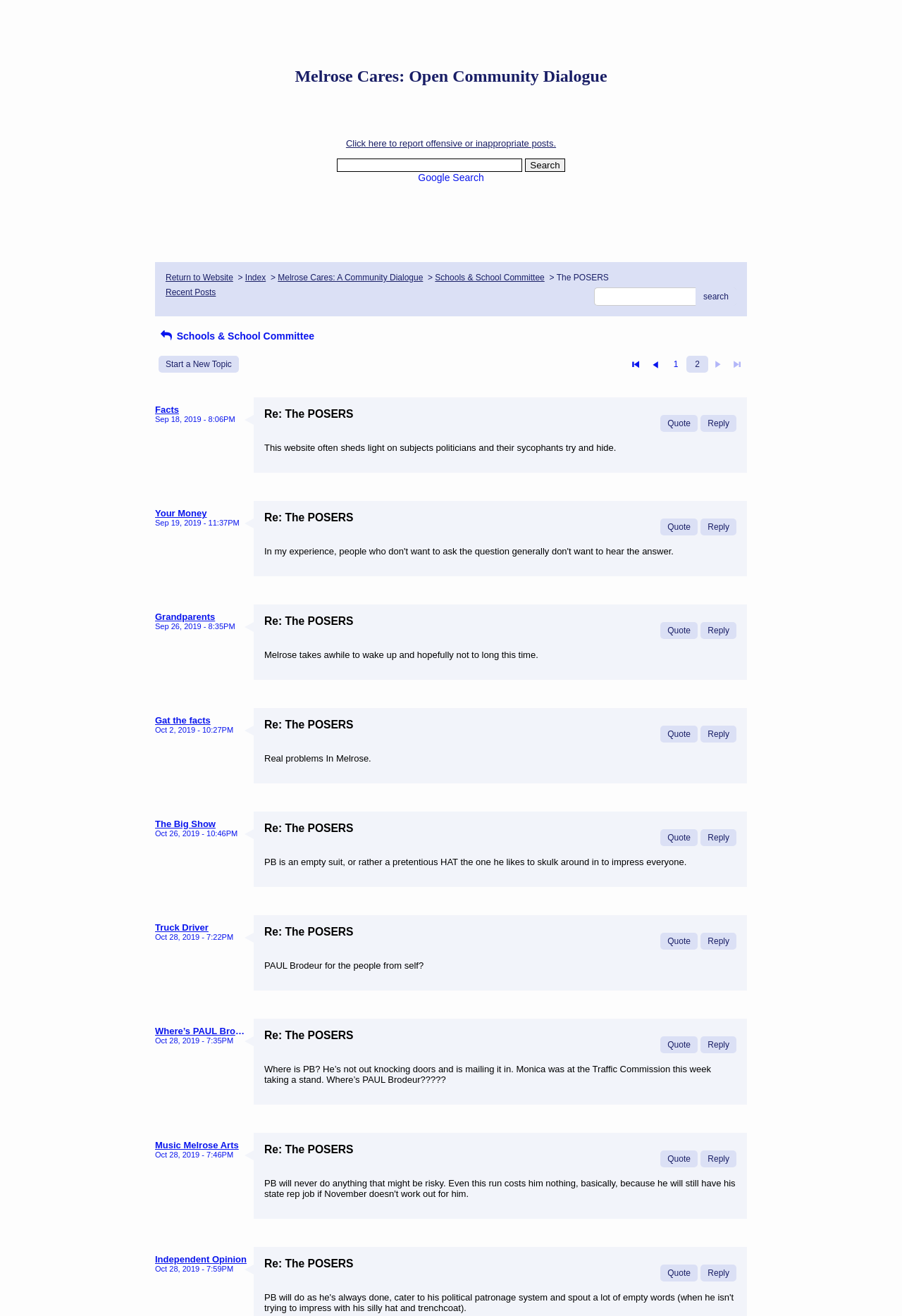Please predict the bounding box coordinates of the element's region where a click is necessary to complete the following instruction: "Quote a message". The coordinates should be represented by four float numbers between 0 and 1, i.e., [left, top, right, bottom].

[0.732, 0.315, 0.773, 0.328]